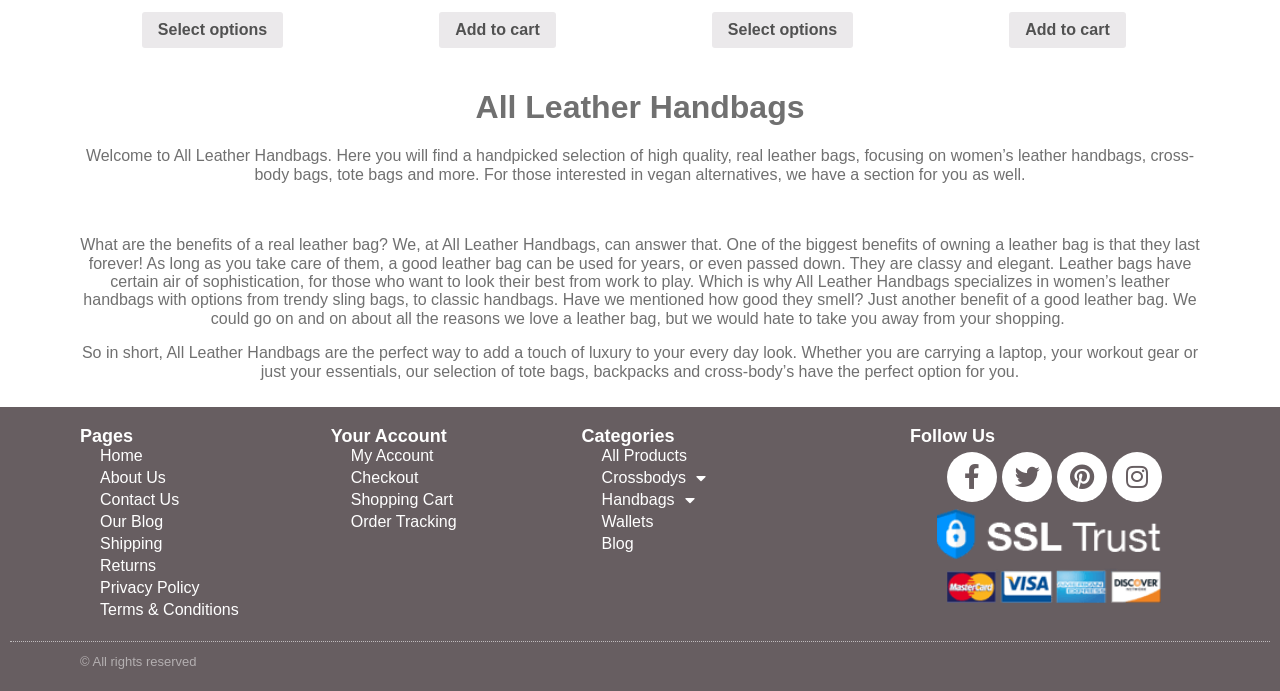Determine the bounding box coordinates of the clickable element to achieve the following action: 'Go to the 'Home' page'. Provide the coordinates as four float values between 0 and 1, formatted as [left, top, right, bottom].

[0.062, 0.644, 0.202, 0.676]